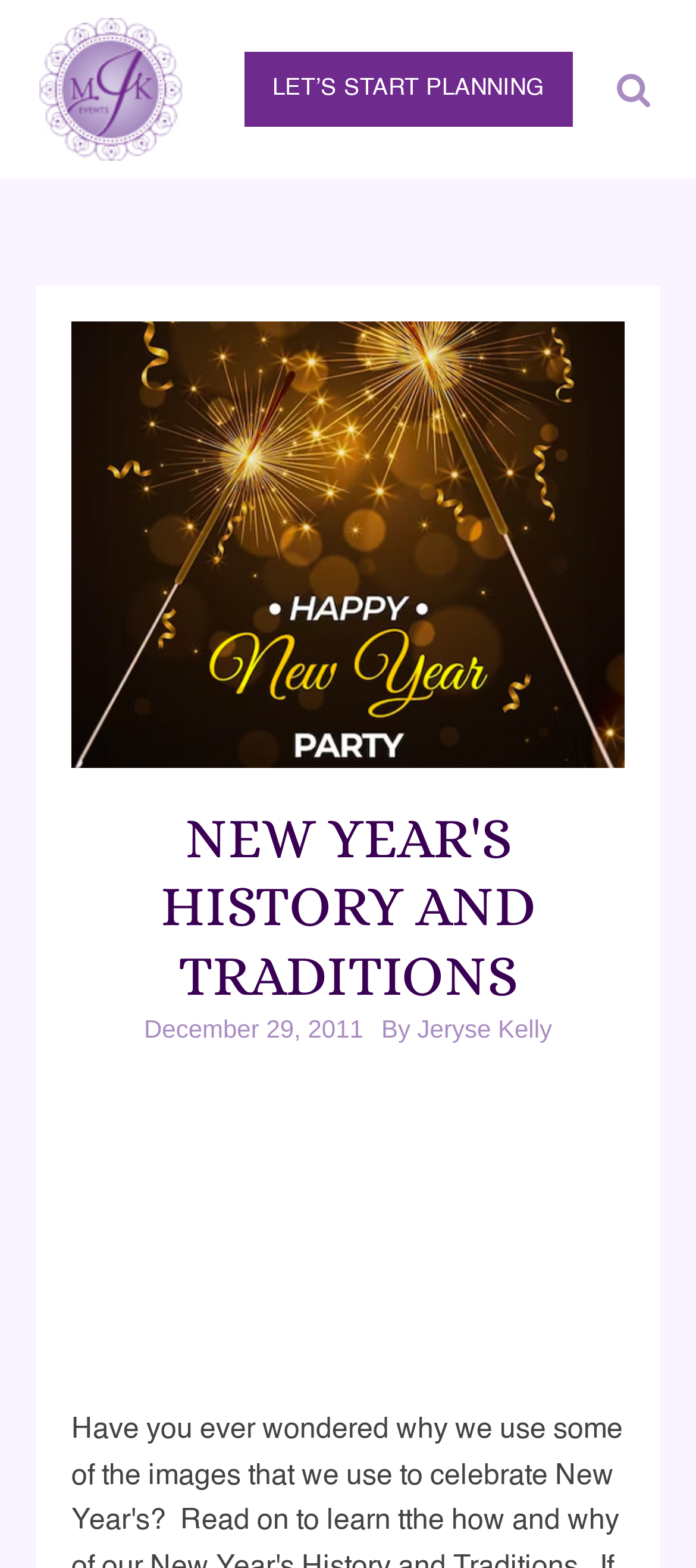Based on the element description, predict the bounding box coordinates (top-left x, top-left y, bottom-right x, bottom-right y) for the UI element in the screenshot: Terms & Conditions

None